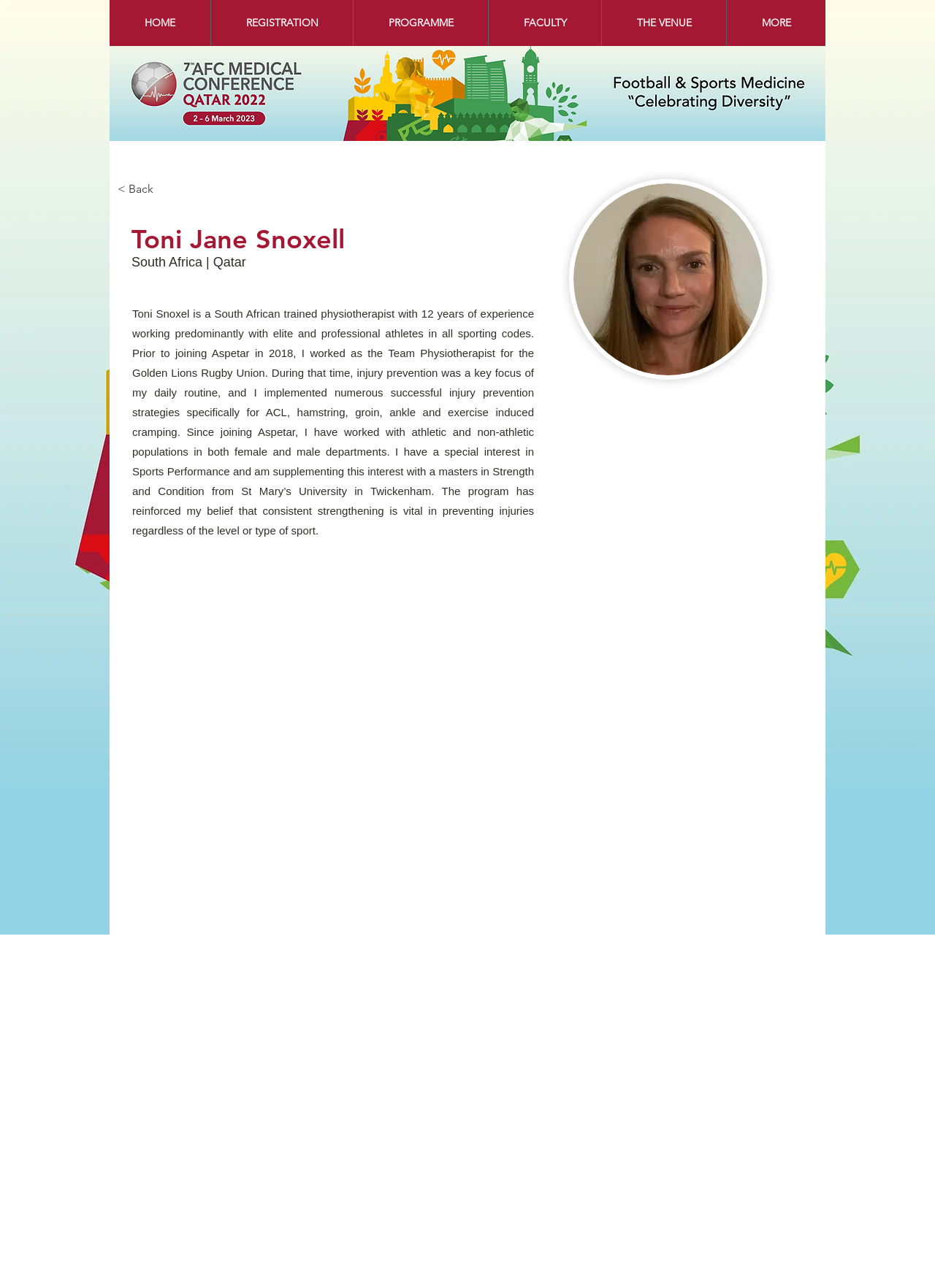How many years of experience does Toni Jane Snoxell have?
Respond to the question with a single word or phrase according to the image.

12 years